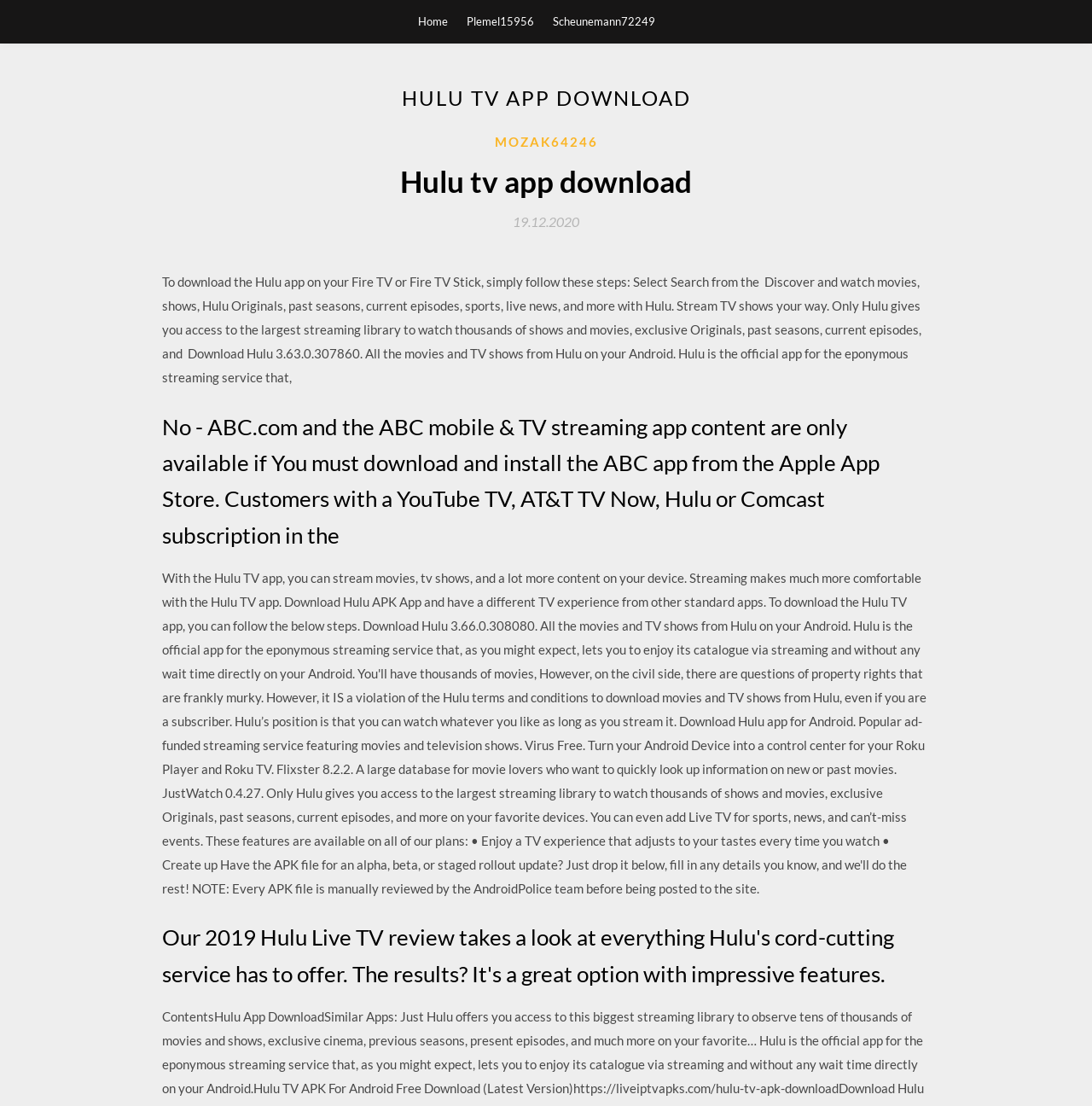Please find and give the text of the main heading on the webpage.

HULU TV APP DOWNLOAD